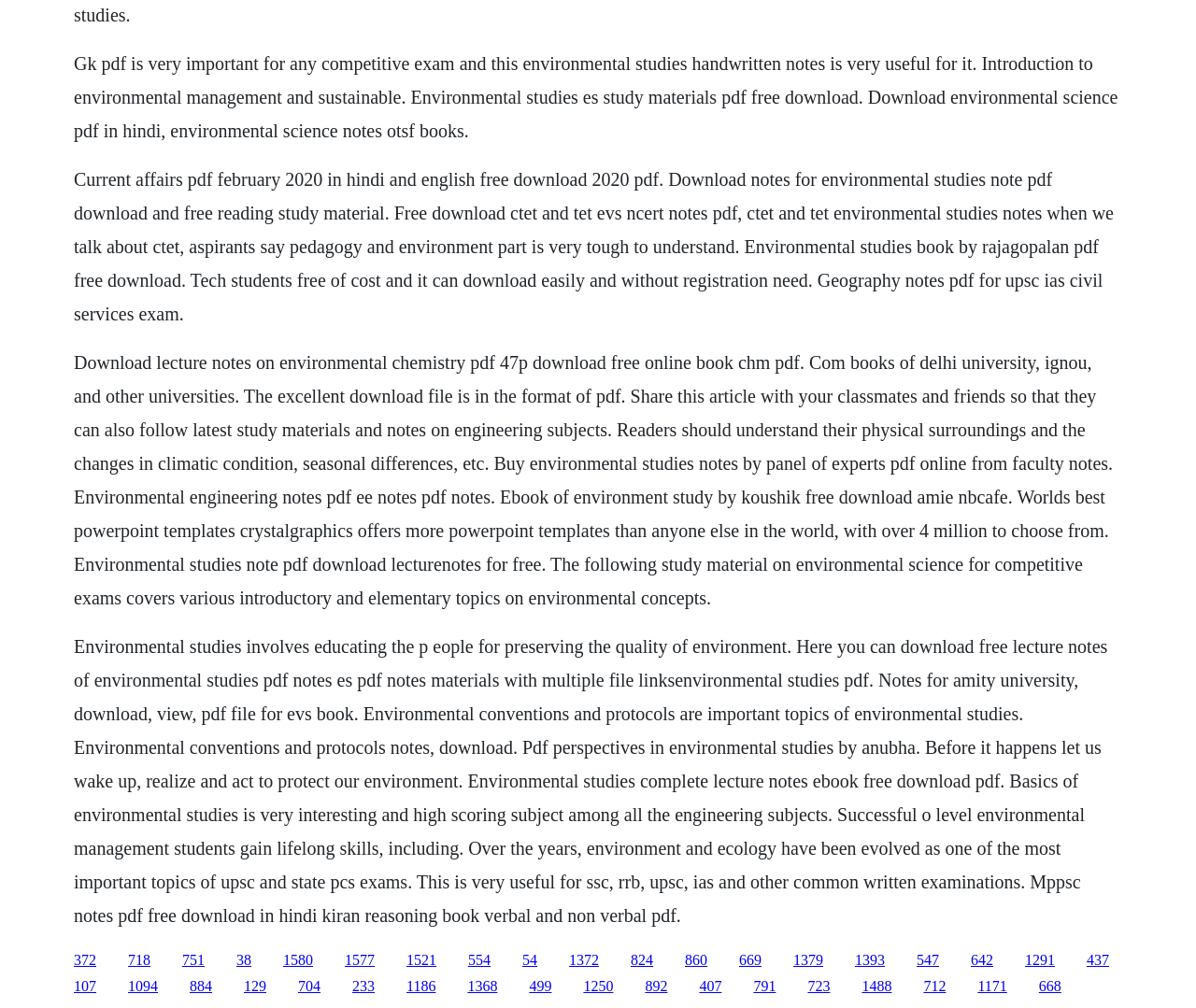Please identify the bounding box coordinates of the element's region that should be clicked to execute the following instruction: "Click the link to download lecture notes on environmental chemistry". The bounding box coordinates must be four float numbers between 0 and 1, i.e., [left, top, right, bottom].

[0.062, 0.944, 0.08, 0.96]